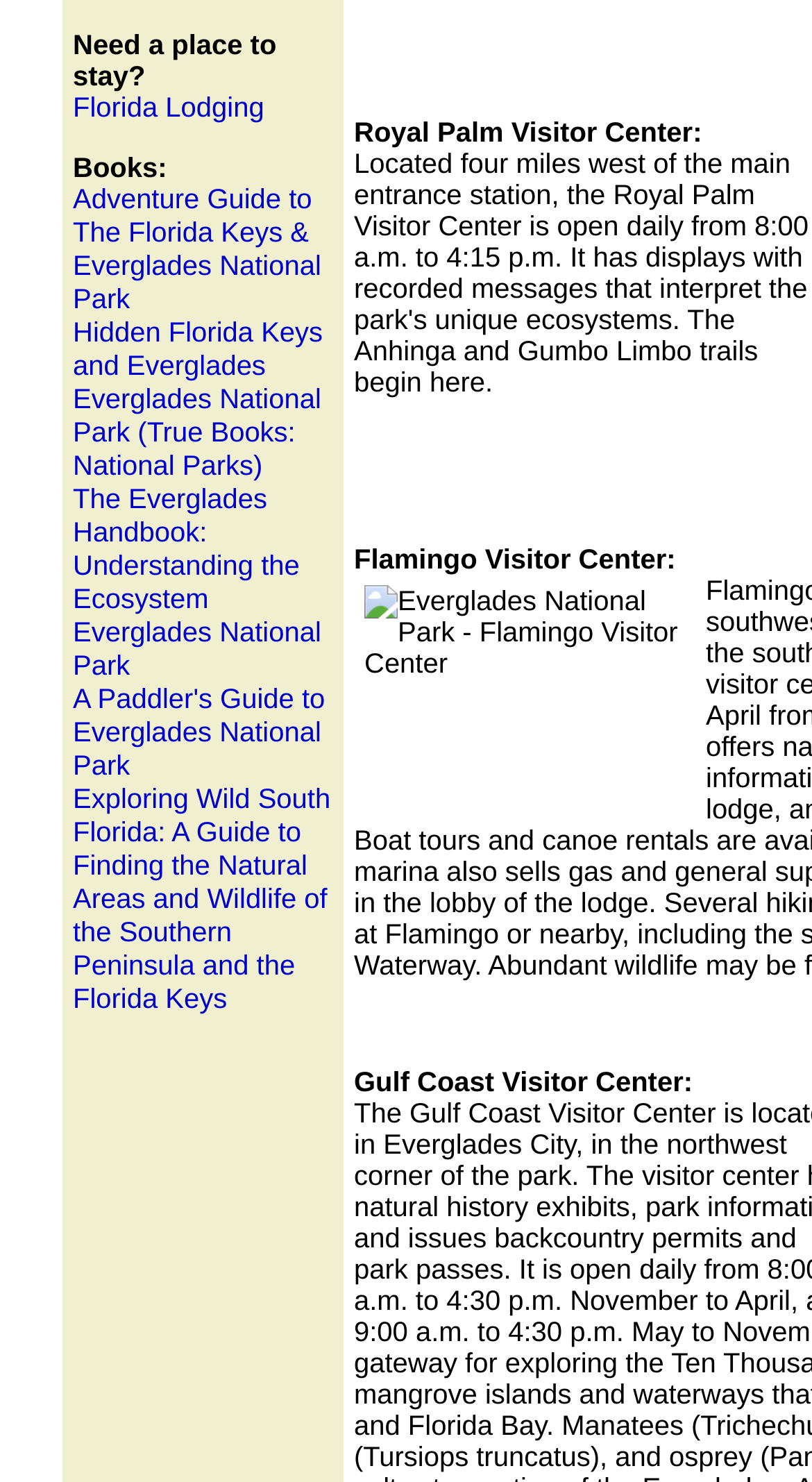Bounding box coordinates are given in the format (top-left x, top-left y, bottom-right x, bottom-right y). All values should be floating point numbers between 0 and 1. Provide the bounding box coordinate for the UI element described as: Florida Lodging

[0.09, 0.061, 0.325, 0.083]